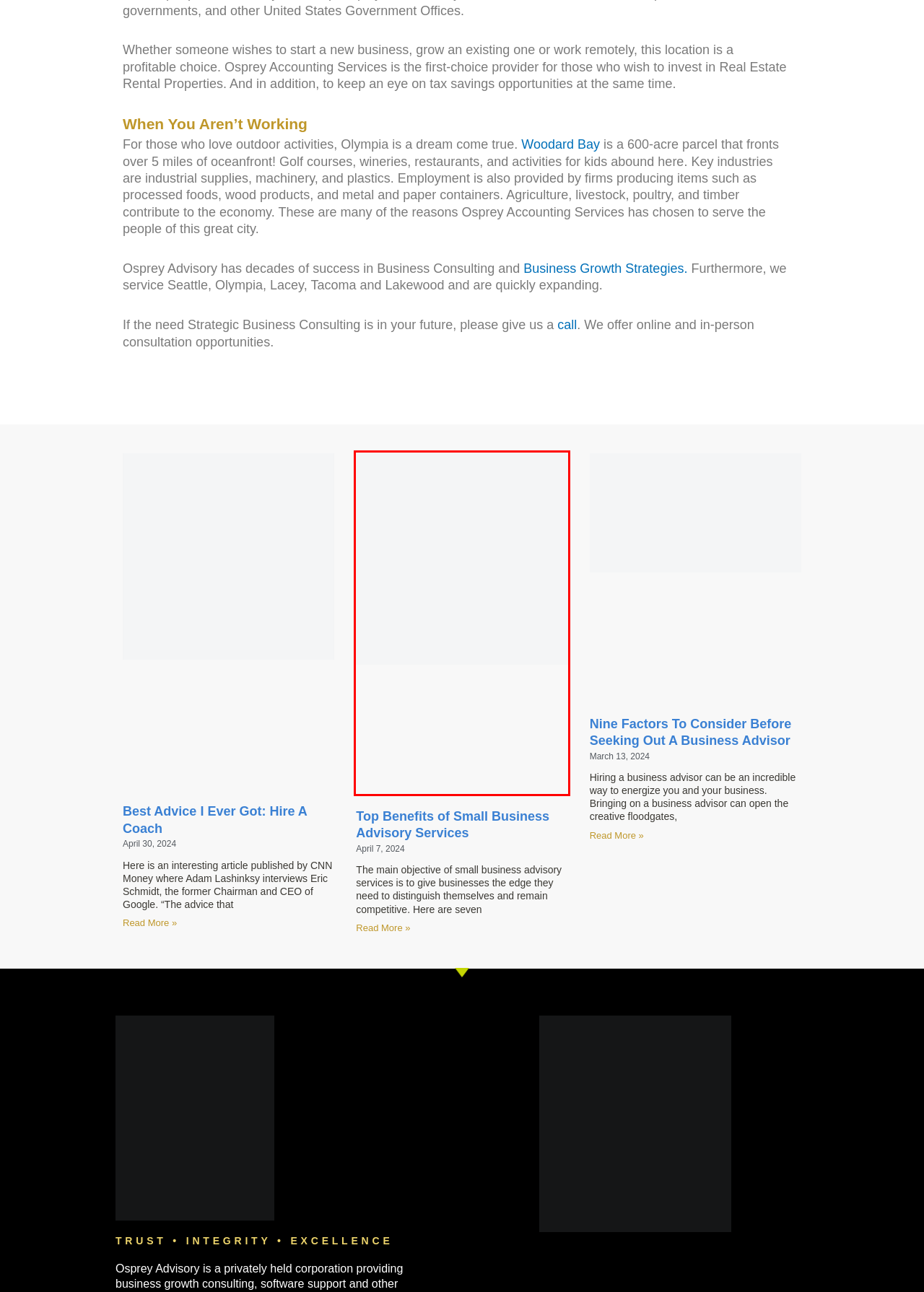Examine the screenshot of a webpage with a red bounding box around a specific UI element. Identify which webpage description best matches the new webpage that appears after clicking the element in the red bounding box. Here are the candidates:
A. Locations We Serve in the PNW
B. Best Advice I Ever Got: Hire A Coach - Osprey Advisory
C. Expert Business Growth and Profitability Advisory Services
D. About Osprey Accounting Services; Experience and Expertise
E. The Osprey Advisory Blog
F. Top Benefits of Small Business Advisory Services - Osprey Advisory
G. Nine Factors To Consider Before Seeking Out A Business Advisor - Osprey Advisory
H. Woodard Bay Conservation Area — Washington Trails Association

F